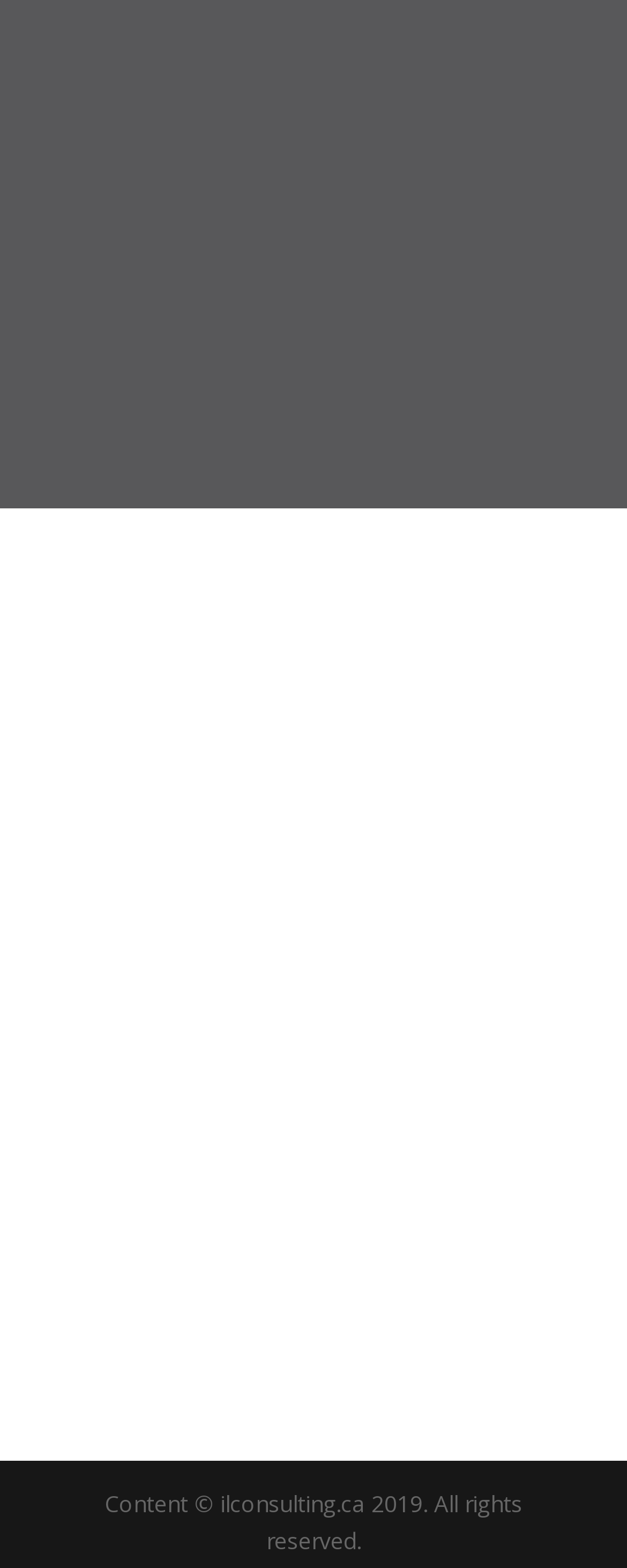Predict the bounding box of the UI element that fits this description: "Contact us".

[0.337, 0.782, 0.663, 0.83]